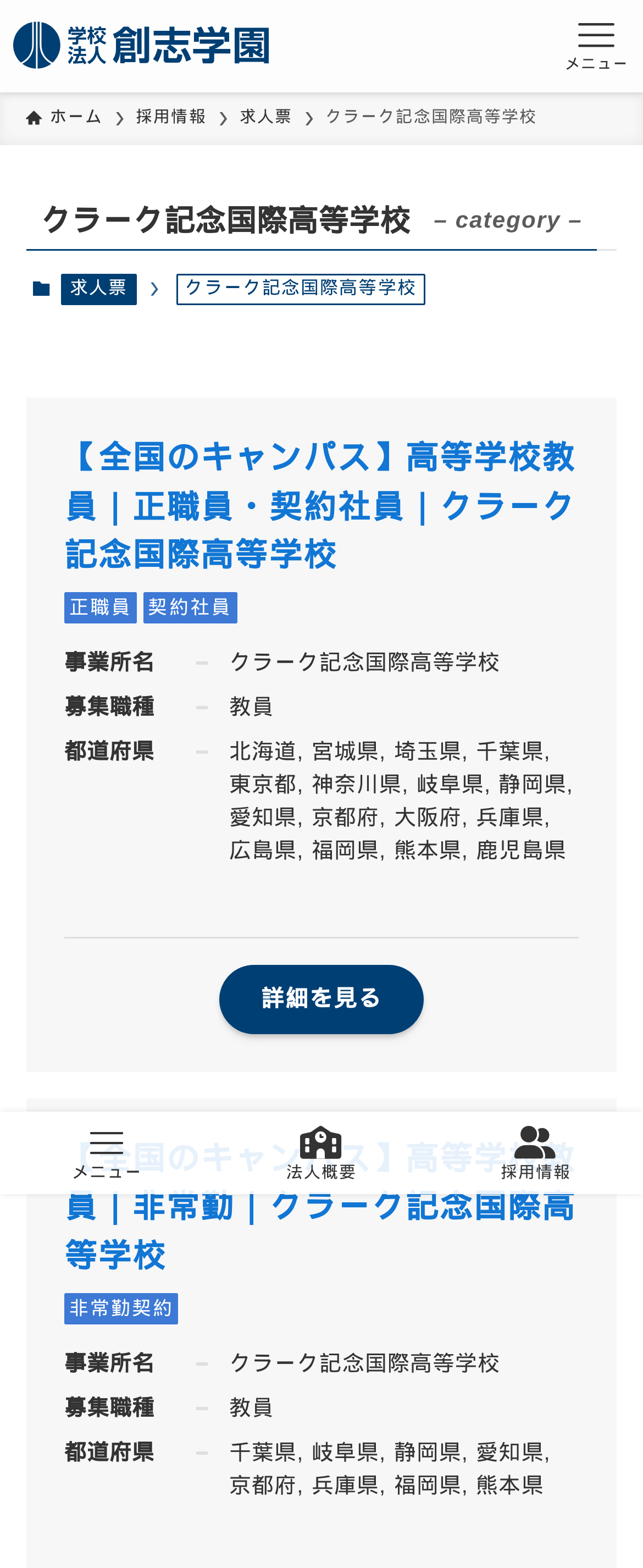Locate the UI element that matches the description parent_node: 事業所名 in the webpage screenshot. Return the bounding box coordinates in the format (top-left x, top-left y, bottom-right x, bottom-right y), with values ranging from 0 to 1.

[0.1, 0.856, 0.9, 0.961]